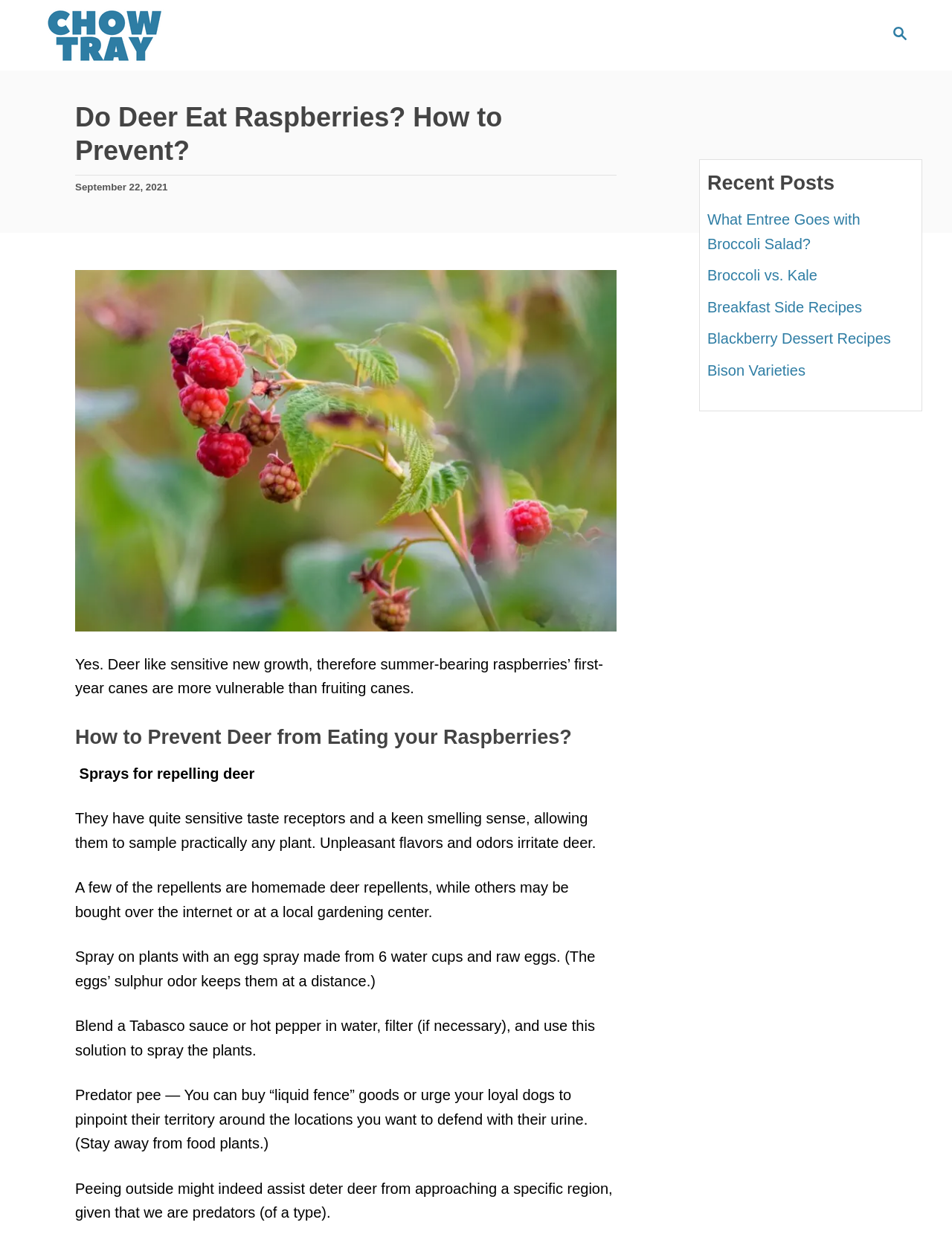Determine the bounding box coordinates for the element that should be clicked to follow this instruction: "View Recent Posts". The coordinates should be given as four float numbers between 0 and 1, in the format [left, top, right, bottom].

[0.743, 0.136, 0.96, 0.162]